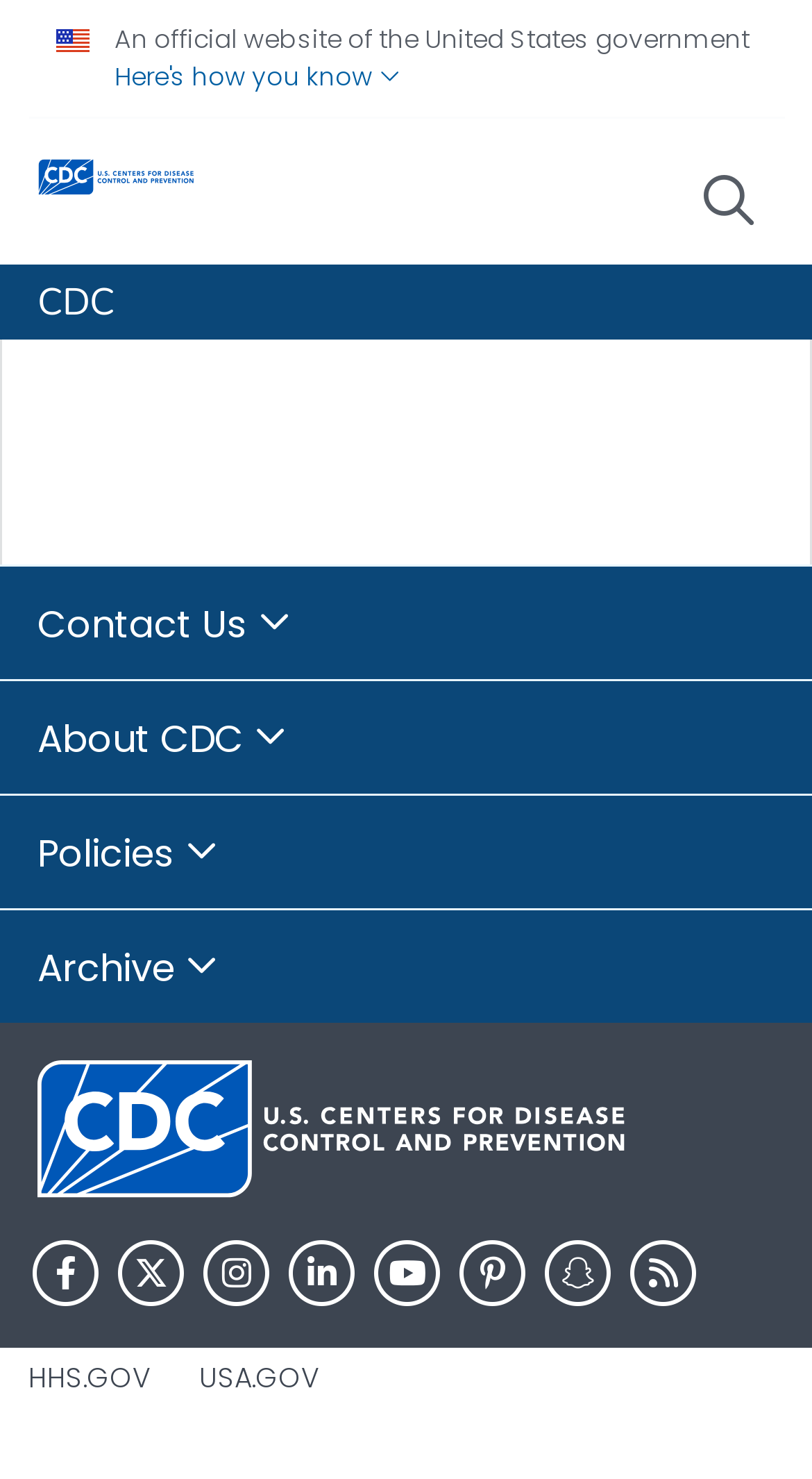Provide your answer in one word or a succinct phrase for the question: 
What is the language of the website?

English